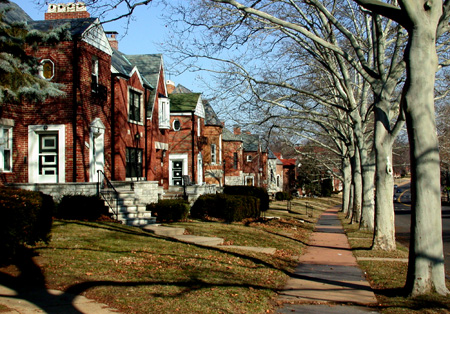Answer briefly with one word or phrase:
What architectural element is mentioned in the caption?

Turrets